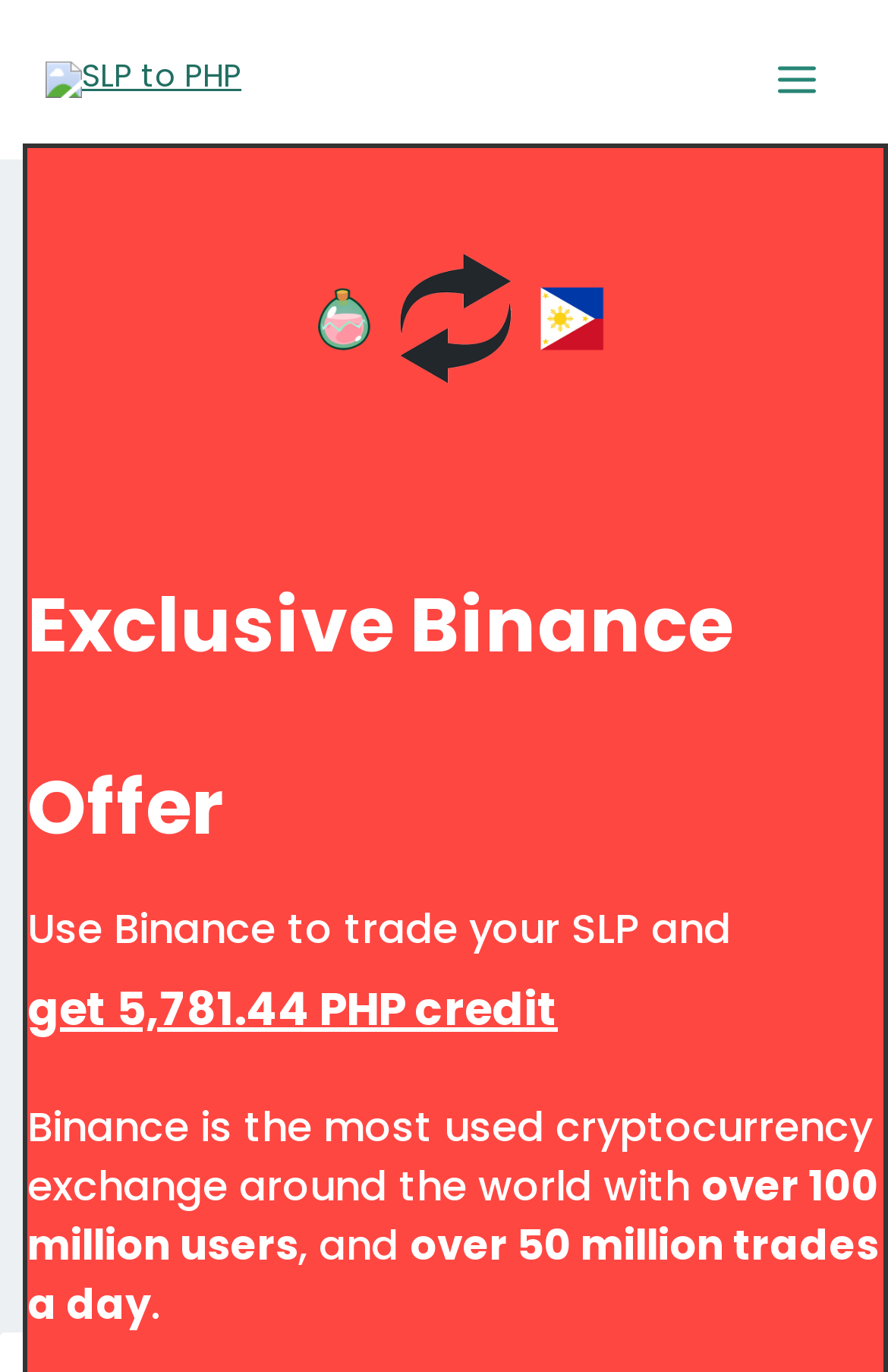Elaborate on the different components and information displayed on the webpage.

This webpage appears to be a currency conversion tool, specifically for converting Smooth Love Potion (SLP) to Philippine Peso (PHP). At the top left, there is a link "SLP to PHP" accompanied by an image with the same text. On the top right, there is a button labeled "Main Menu" with an image of a menu icon.

Below the top section, there is a heading "261 SLP to PHP" followed by a link to "James Page" with an image, and another identical link below it. To the right of these links, there is a static text "Updated 15th May 2024".

The main content of the webpage is divided into two sections. The left section contains a series of static texts explaining the conversion process, including the converted amount "53.49 Philippine pesos" and the exchange rate "0.204954". There is also a paragraph of text explaining how the exchange rate is obtained and the features of the webpage.

On the right side, there is a section promoting Binance, a cryptocurrency exchange platform. It includes a heading "Exclusive Binance Offer" and several paragraphs of text describing the benefits of using Binance, including a link to get a credit of 5,781.44 PHP.

At the bottom of the page, there is a link "Conversion Amounts" and a strong text "261 SLP to PHP". There is also a button "Close this module" at the bottom right corner of the page.